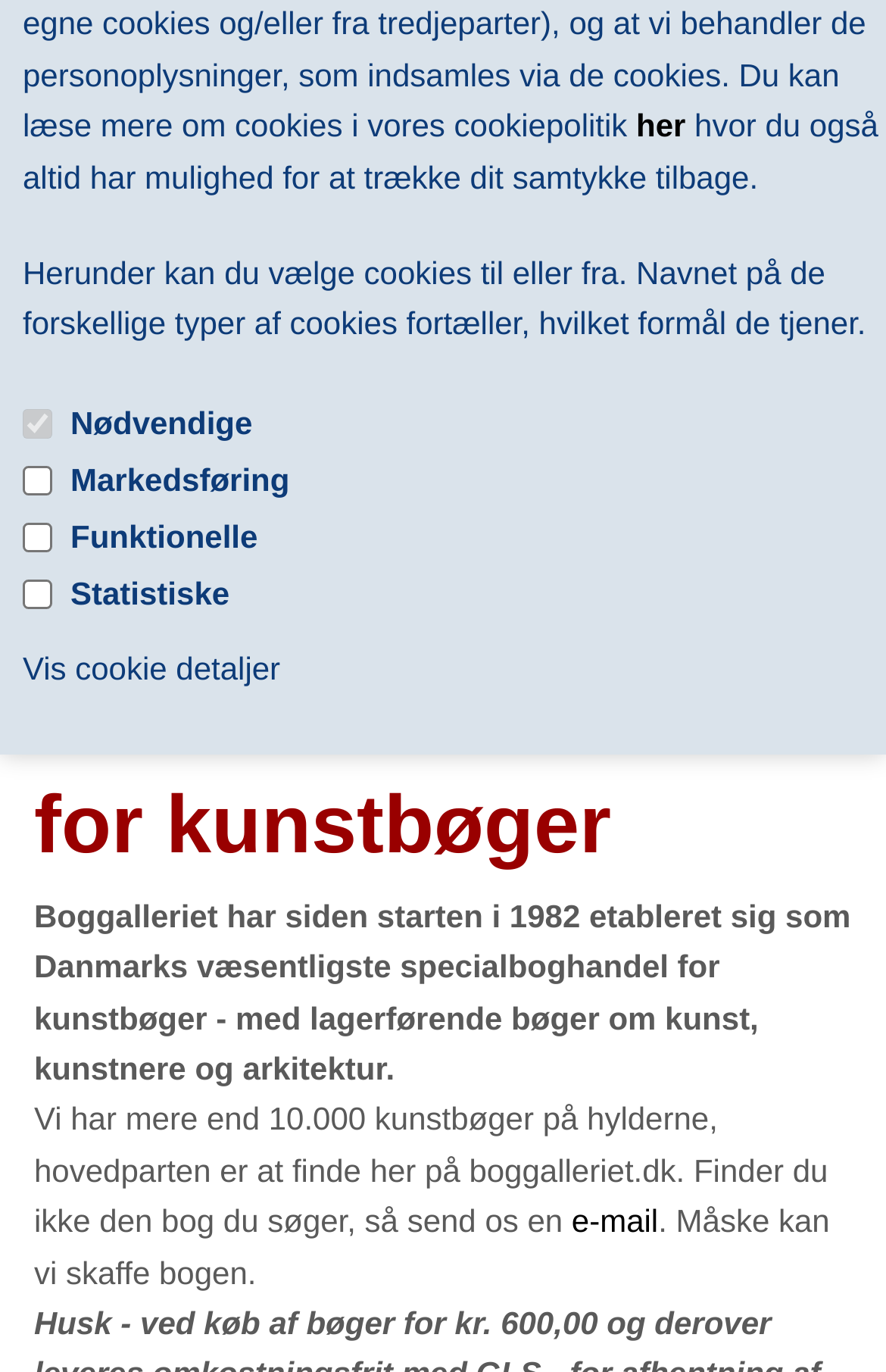Locate the bounding box coordinates of the UI element described by: "Vis cookie detaljer". Provide the coordinates as four float numbers between 0 and 1, formatted as [left, top, right, bottom].

[0.026, 0.473, 0.316, 0.5]